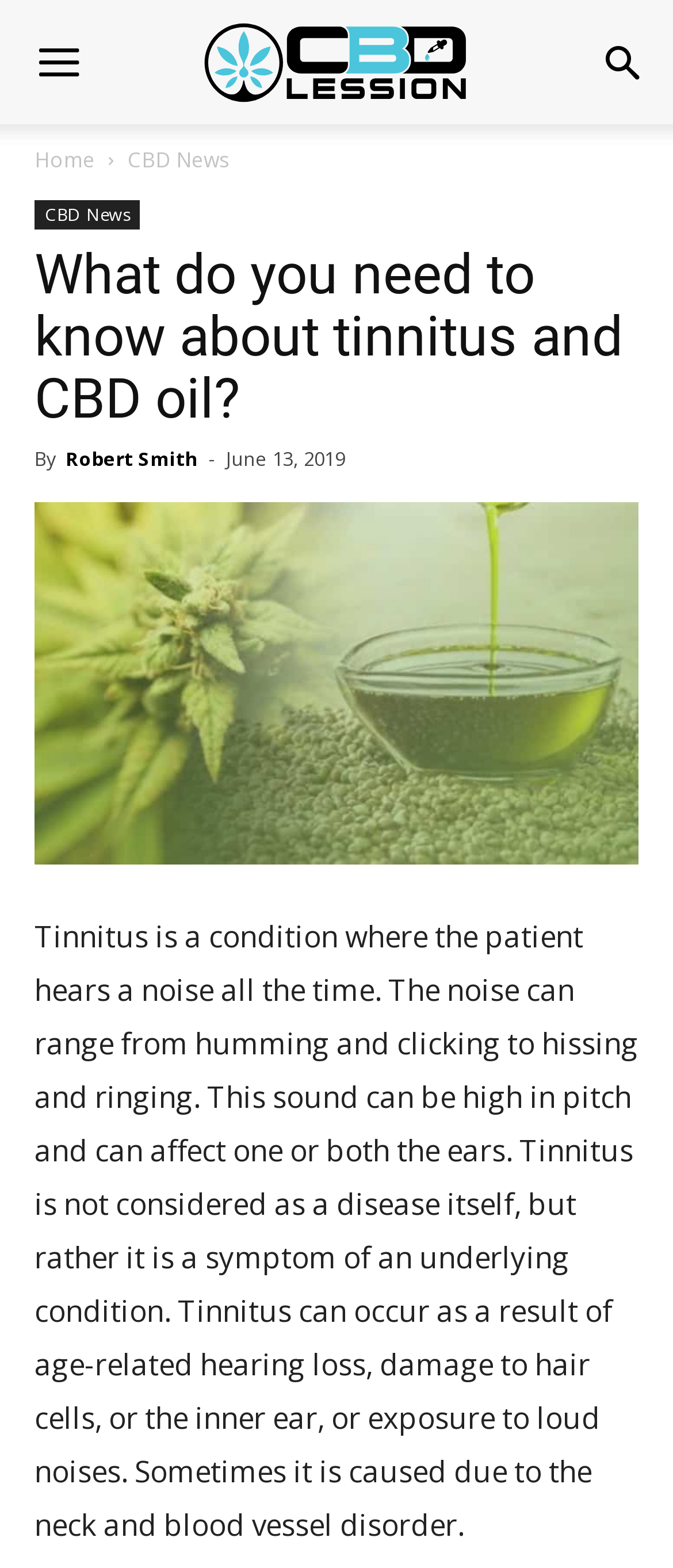What is the relationship between tinnitus and CBD oil?
Answer with a single word or phrase, using the screenshot for reference.

CBD reduces stress and anxiety